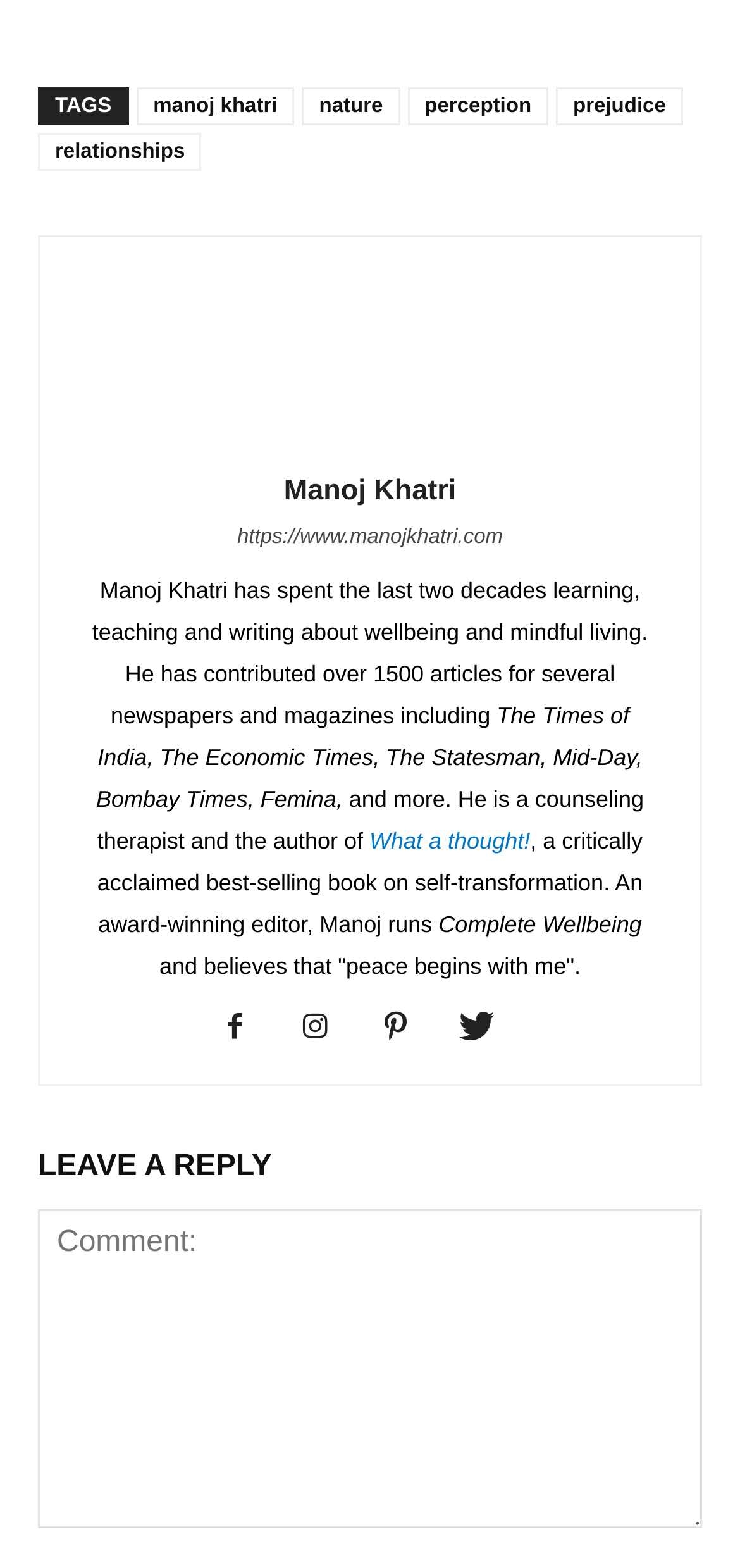What is the theme of the author's work?
Could you please answer the question thoroughly and with as much detail as possible?

The theme of the author's work can be determined by reading the text on the webpage, which states 'Manoj Khatri has spent the last two decades learning, teaching and writing about wellbeing and mindful living.'.